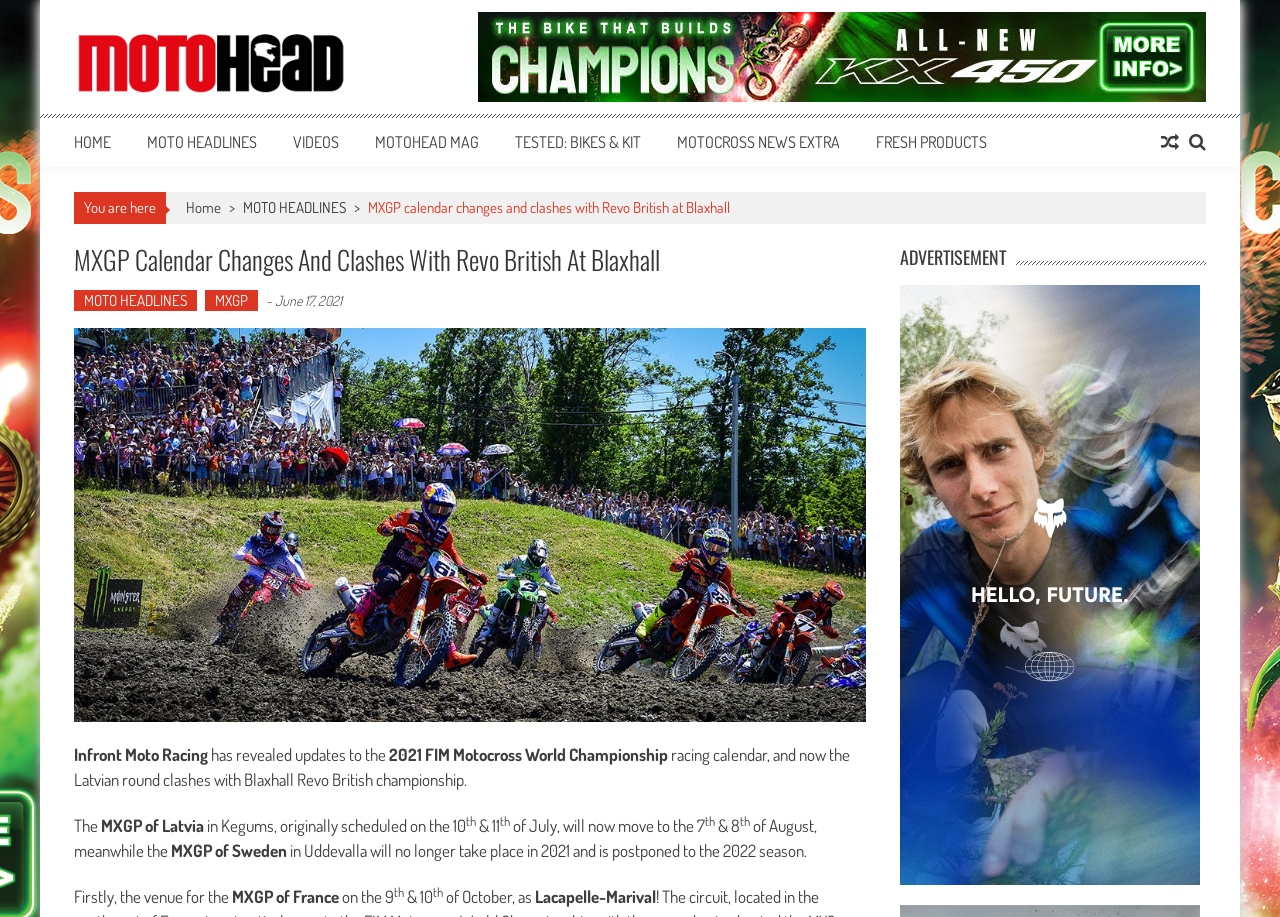Based on the image, provide a detailed and complete answer to the question: 
How many links are there in the top navigation bar?

The top navigation bar contains links to 'HOME', 'MOTO HEADLINES', 'VIDEOS', 'MOTOHEAD MAG', 'TESTED: BIKES & KIT', and 'MOTOCROSS NEWS EXTRA', which makes a total of 6 links.